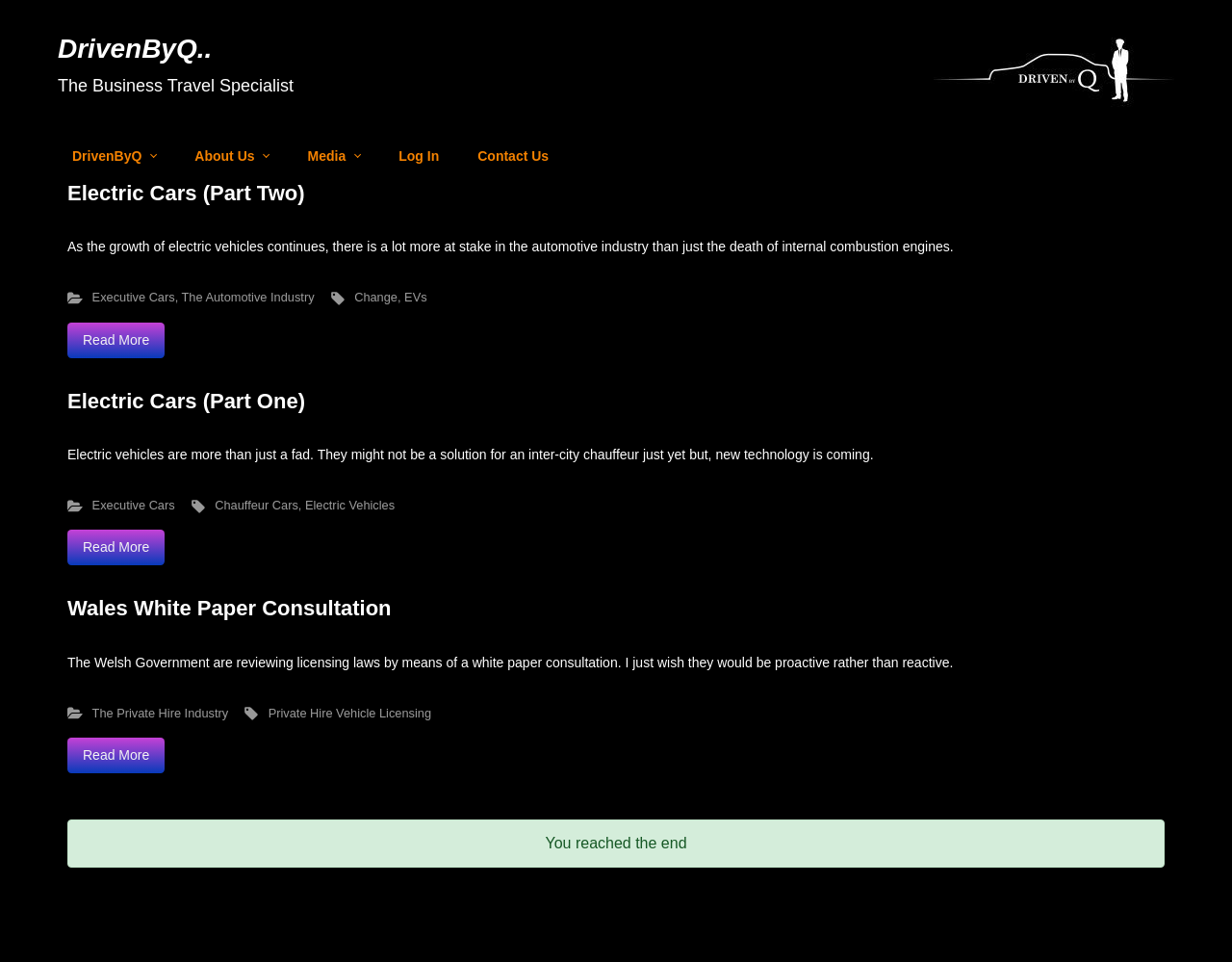Please identify the bounding box coordinates of the element's region that needs to be clicked to fulfill the following instruction: "Read the 'Wales White Paper Consultation' article". The bounding box coordinates should consist of four float numbers between 0 and 1, i.e., [left, top, right, bottom].

[0.055, 0.62, 0.945, 0.646]